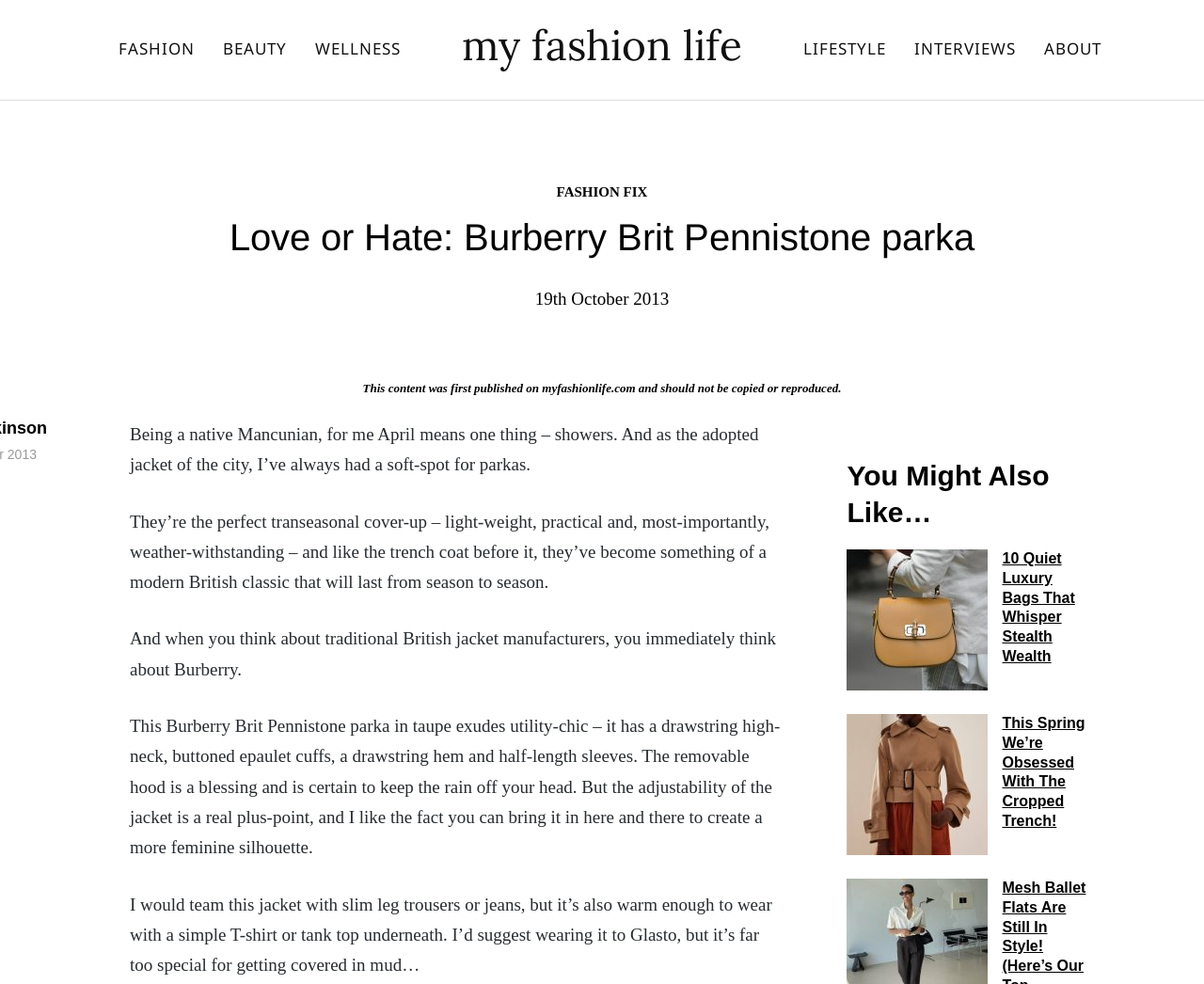How many recommended articles are shown?
Give a detailed explanation using the information visible in the image.

I counted the number of recommended articles by looking at the section titled 'You Might Also Like…', which displays two article previews with images and headings. This suggests that there are two recommended articles shown.